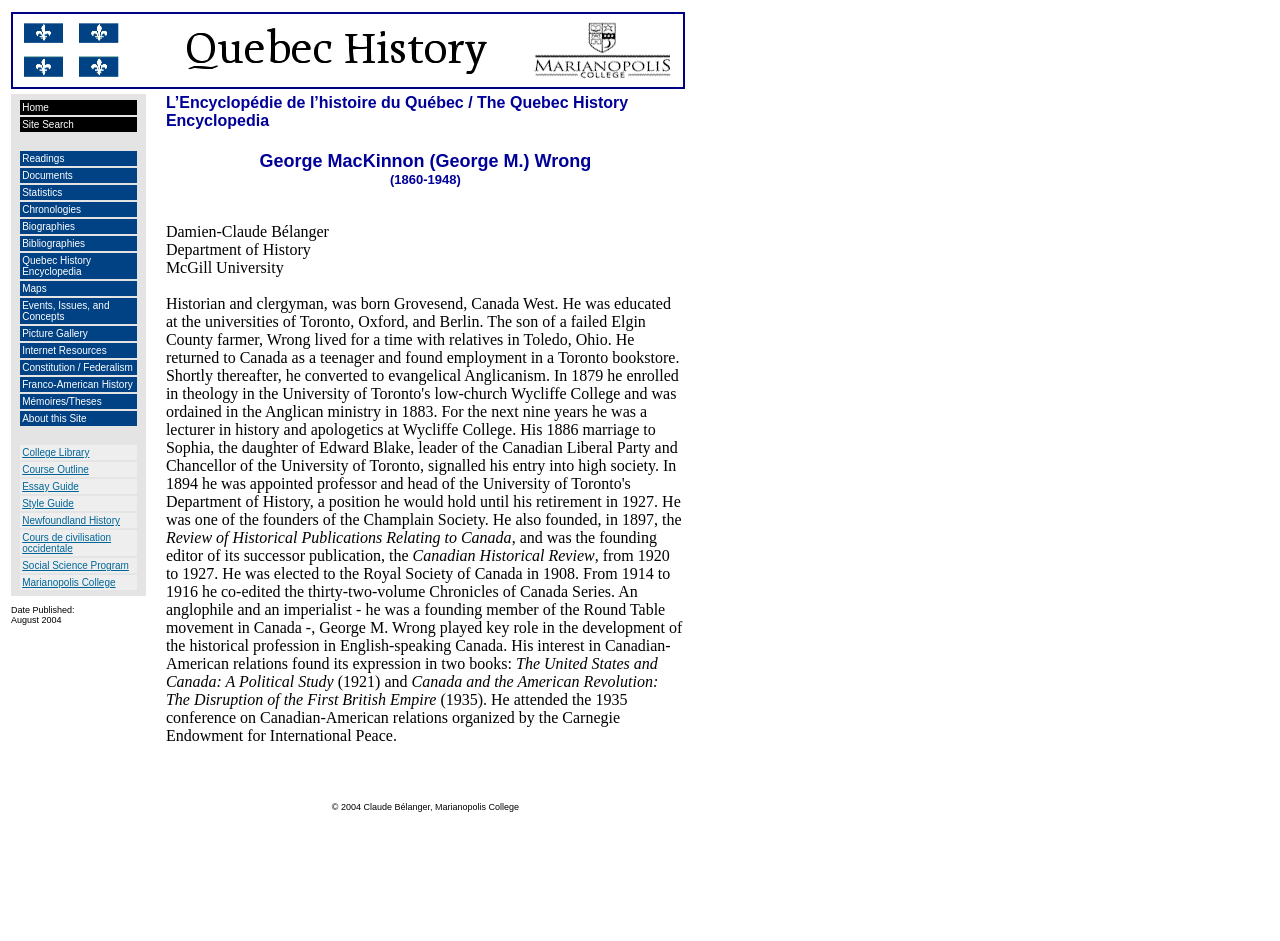Locate the bounding box coordinates of the element to click to perform the following action: 'Read about Quebec History'. The coordinates should be given as four float values between 0 and 1, in the form of [left, top, right, bottom].

[0.009, 0.013, 0.535, 0.095]